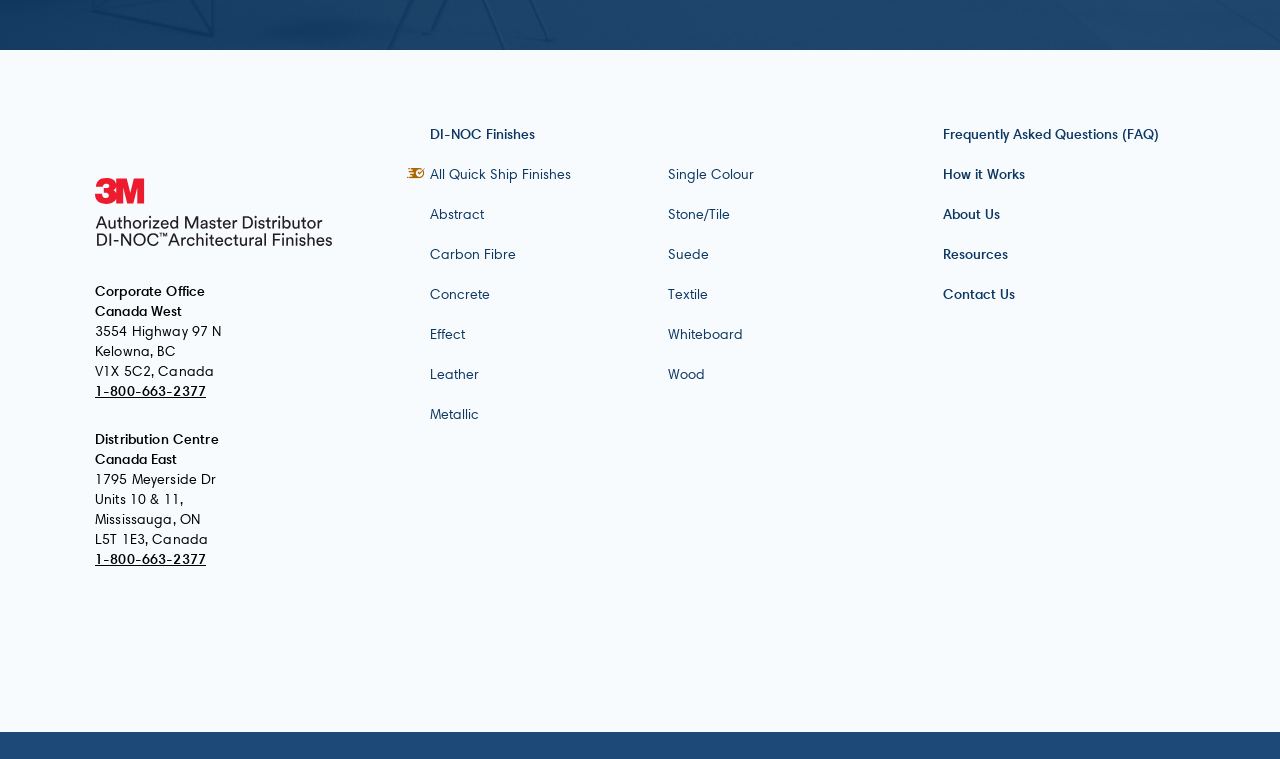How many finish options are available?
Based on the image, answer the question with a single word or brief phrase.

12